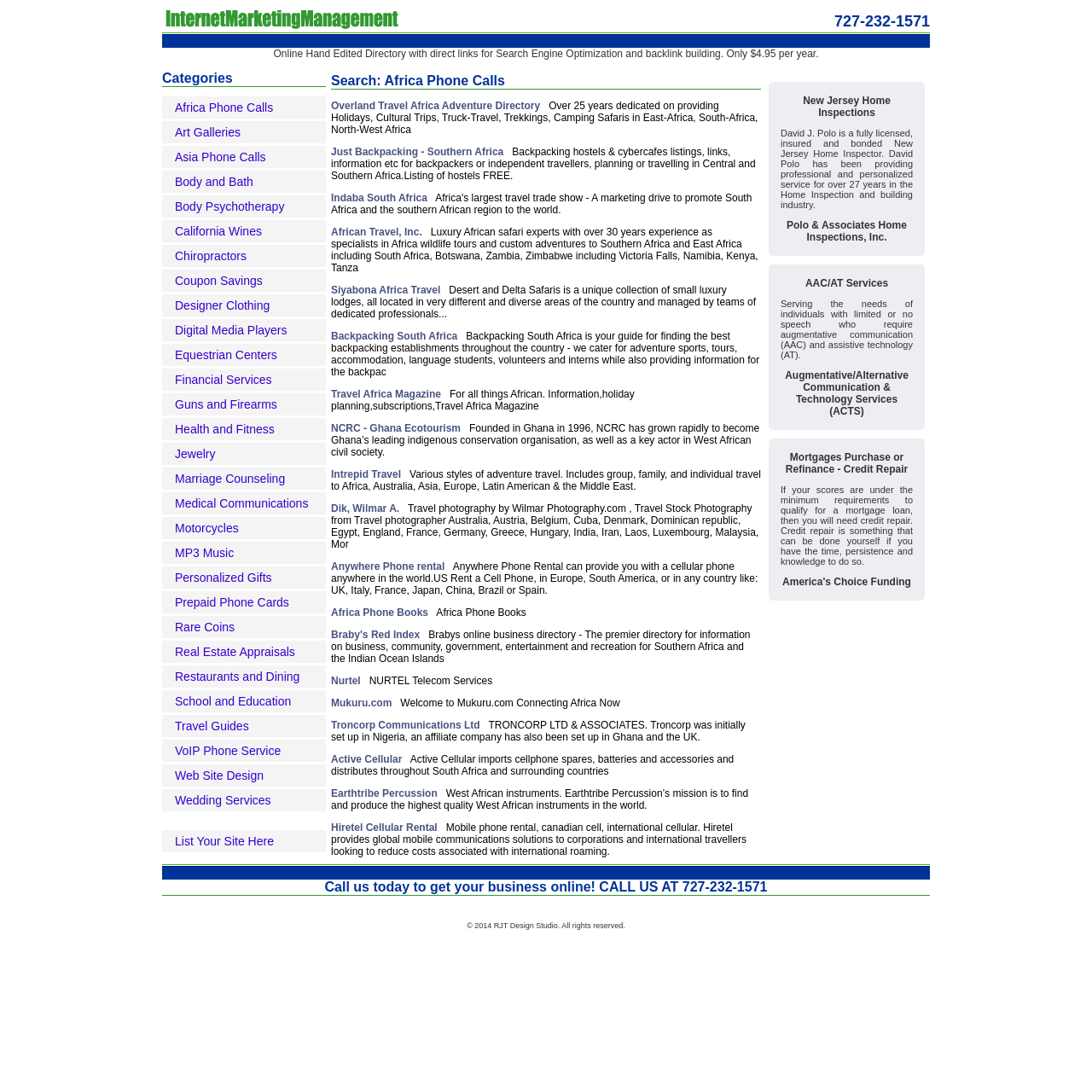What type of services are offered by 'Intrepid Travel'?
Please interpret the details in the image and answer the question thoroughly.

According to the webpage, 'Intrepid Travel' offers various styles of adventure travel, including group, family, and individual travel to Africa, Australia, Asia, Europe, Latin America, and the Middle East.